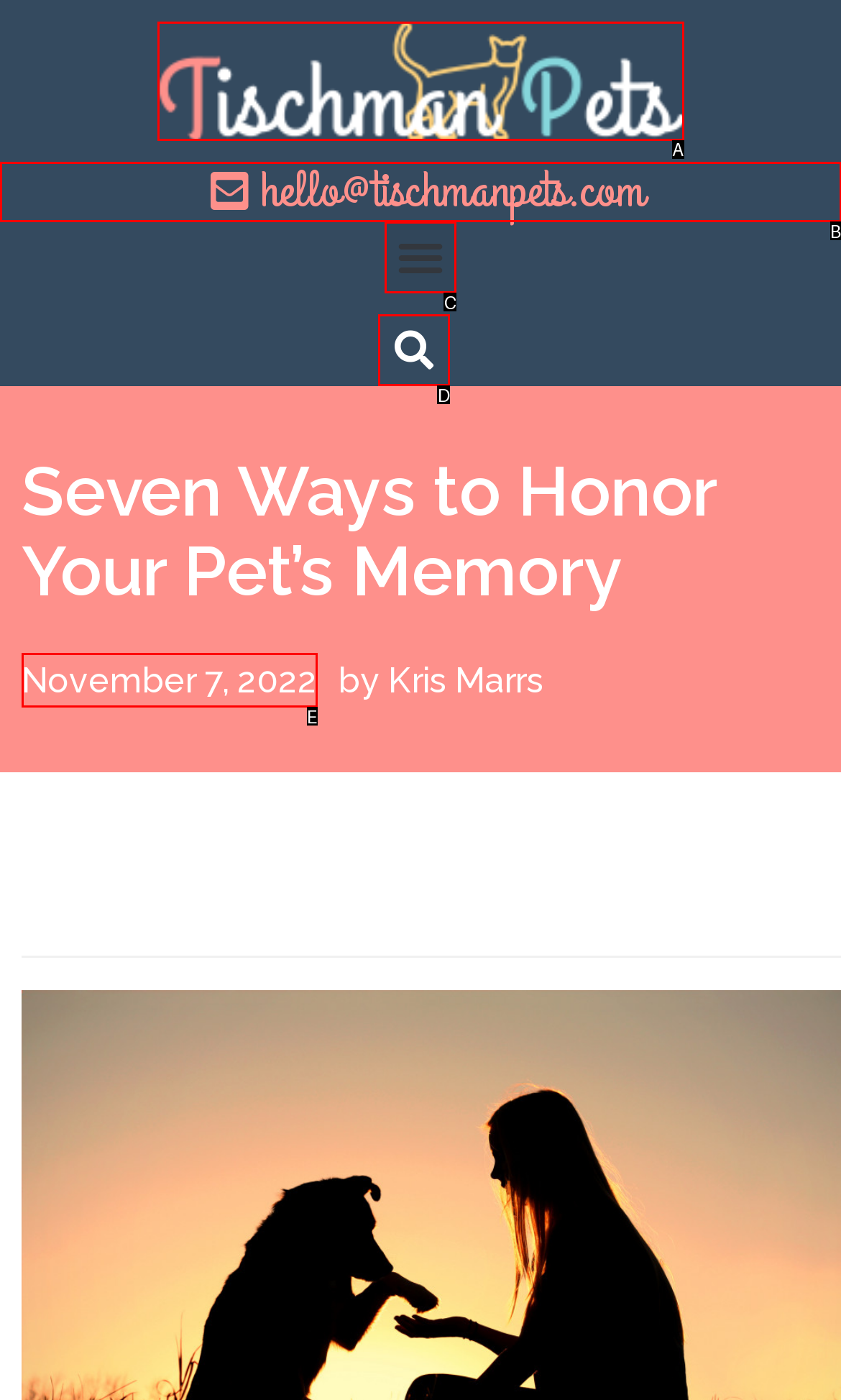Determine which HTML element best suits the description: hello@tischmanpets.com. Reply with the letter of the matching option.

B